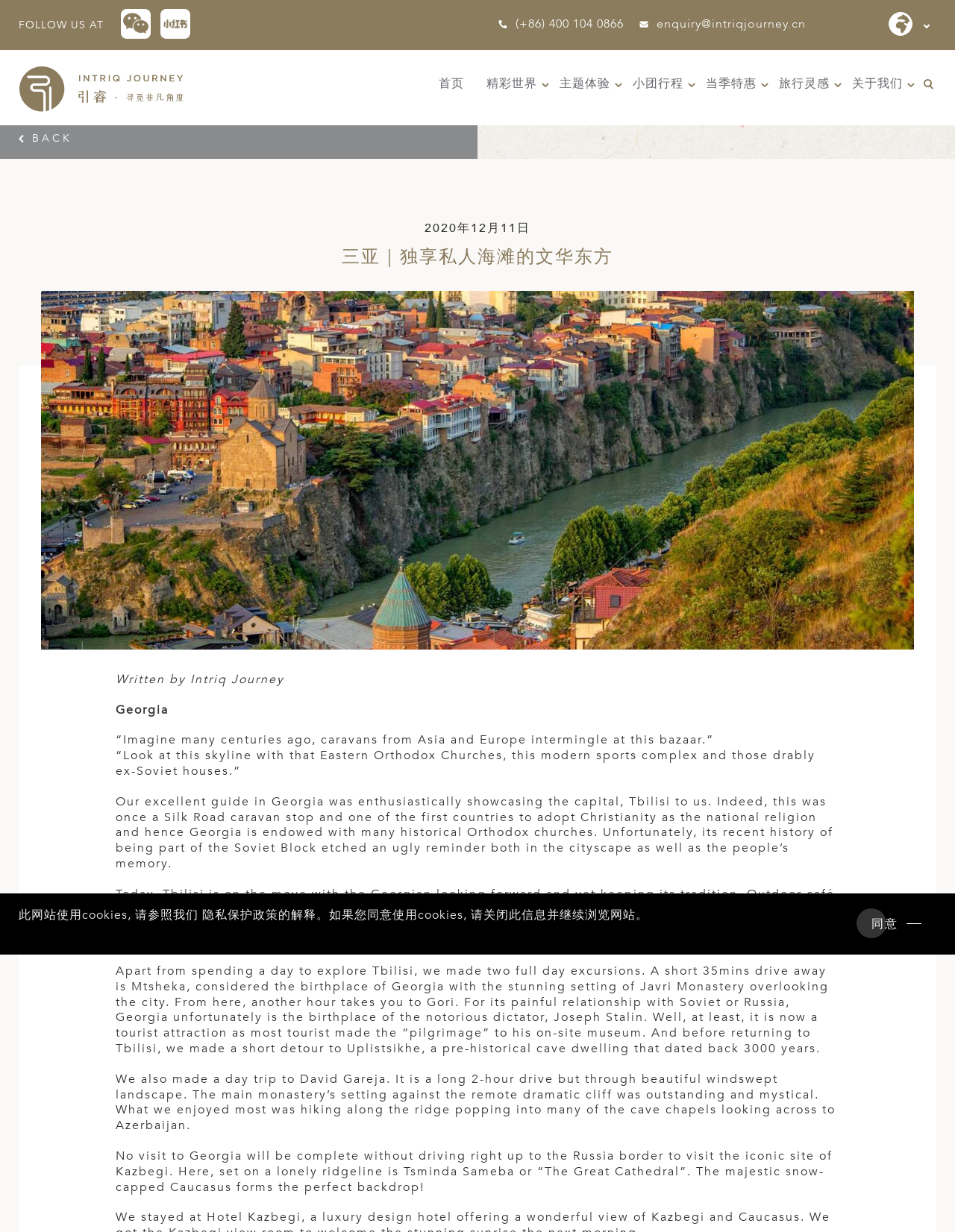Kindly determine the bounding box coordinates of the area that needs to be clicked to fulfill this instruction: "Read more about Tbilisi".

[0.121, 0.644, 0.873, 0.708]